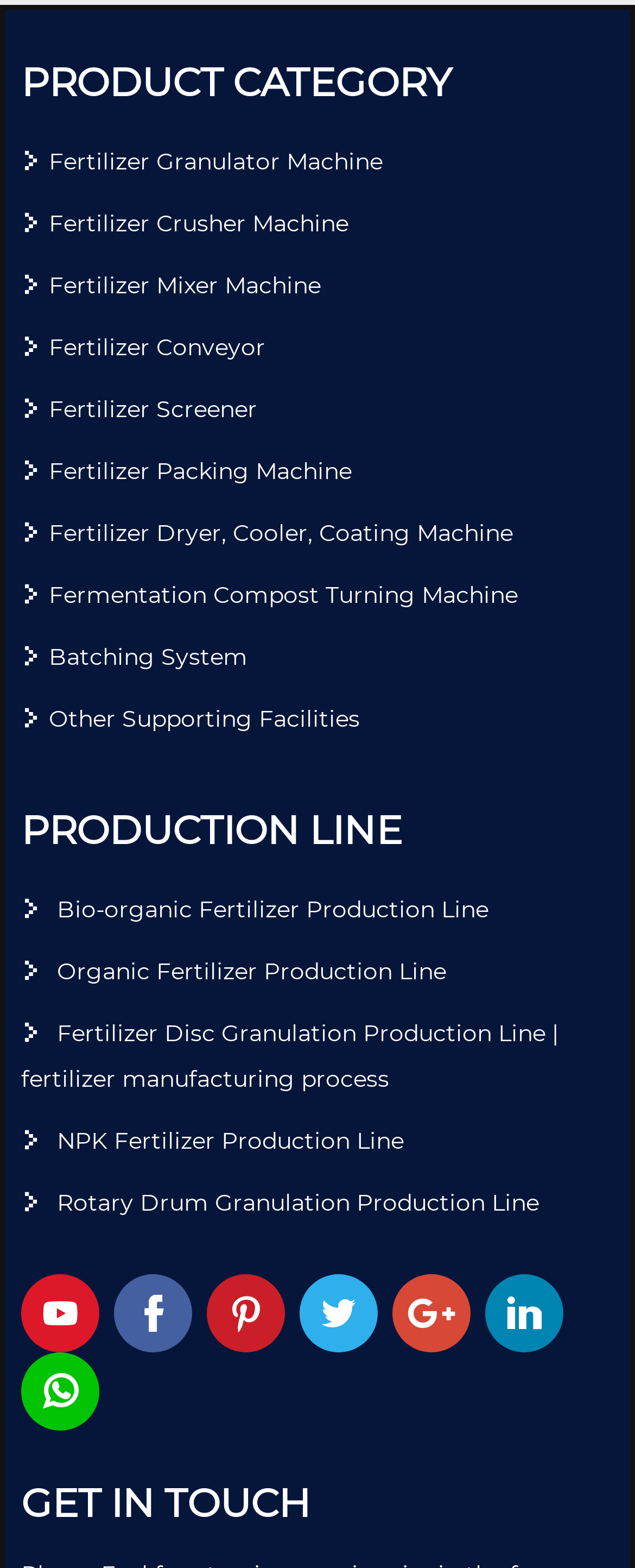Please give a short response to the question using one word or a phrase:
What is the main category of products?

Fertilizer